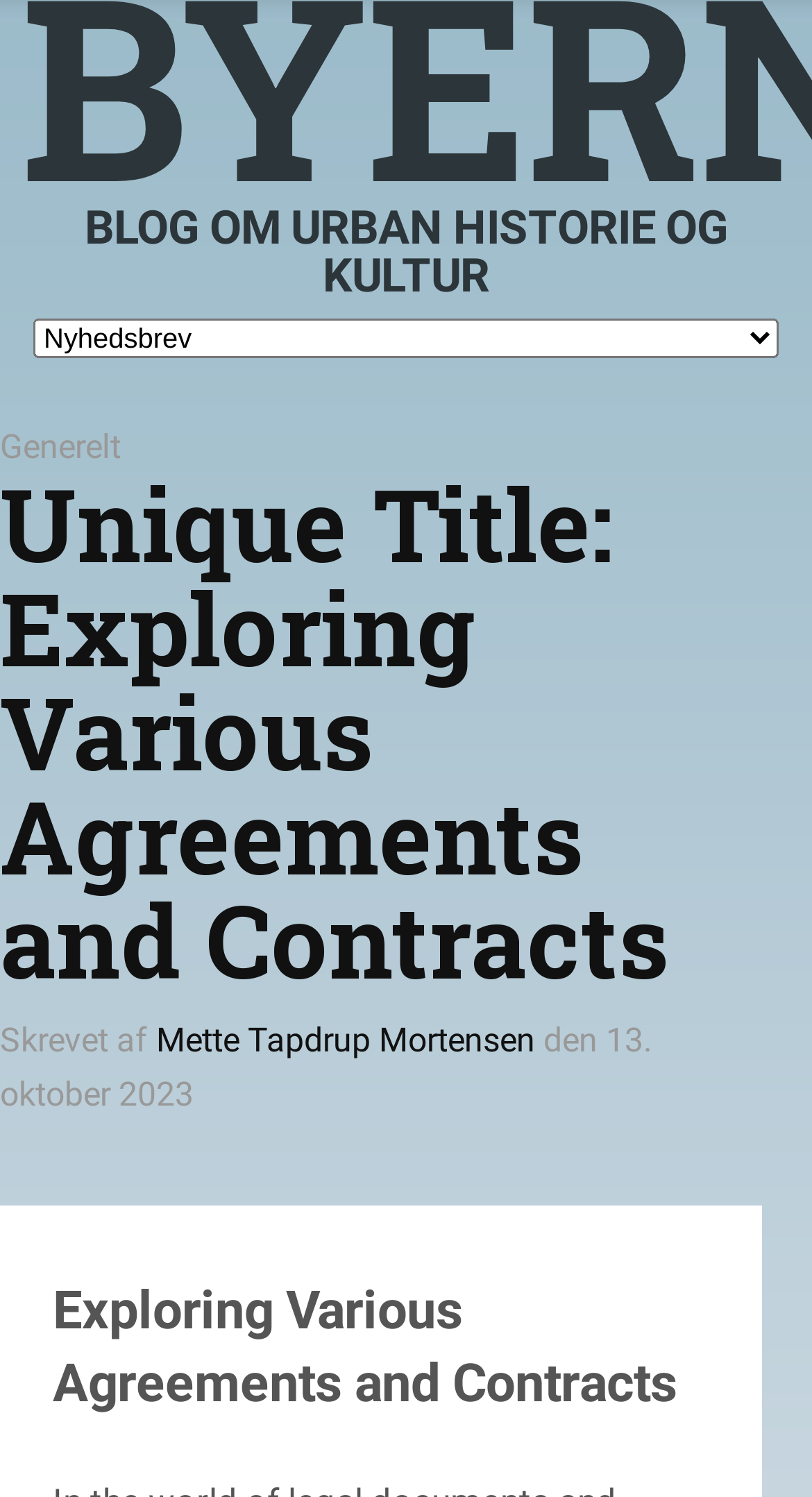Locate the bounding box of the UI element defined by this description: "Generelt". The coordinates should be given as four float numbers between 0 and 1, formatted as [left, top, right, bottom].

[0.0, 0.285, 0.149, 0.311]